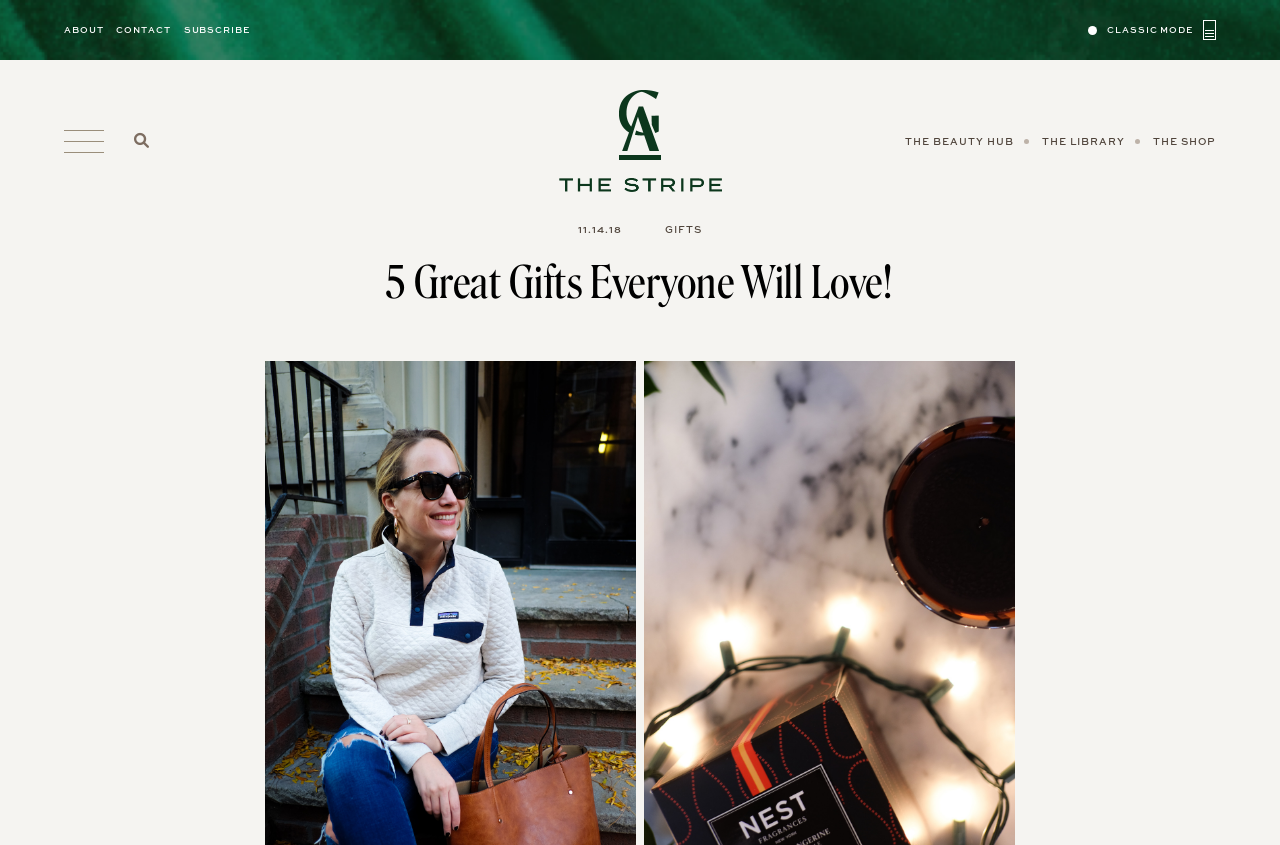Could you specify the bounding box coordinates for the clickable section to complete the following instruction: "read the article about 5 great gifts"?

[0.207, 0.303, 0.793, 0.368]